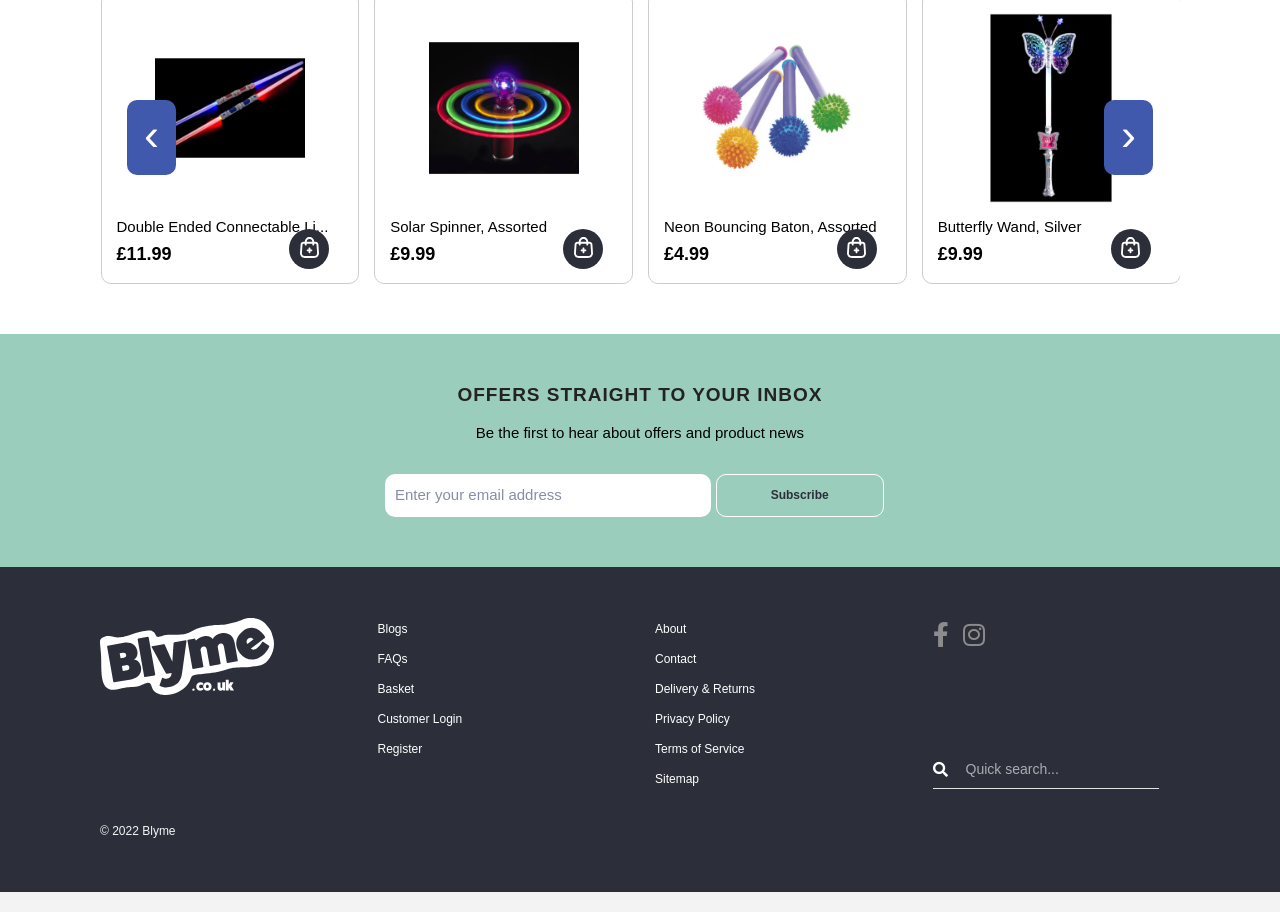Using the given element description, provide the bounding box coordinates (top-left x, top-left y, bottom-right x, bottom-right y) for the corresponding UI element in the screenshot: Neon Bouncing Baton, Assorted

[0.091, 0.259, 0.268, 0.31]